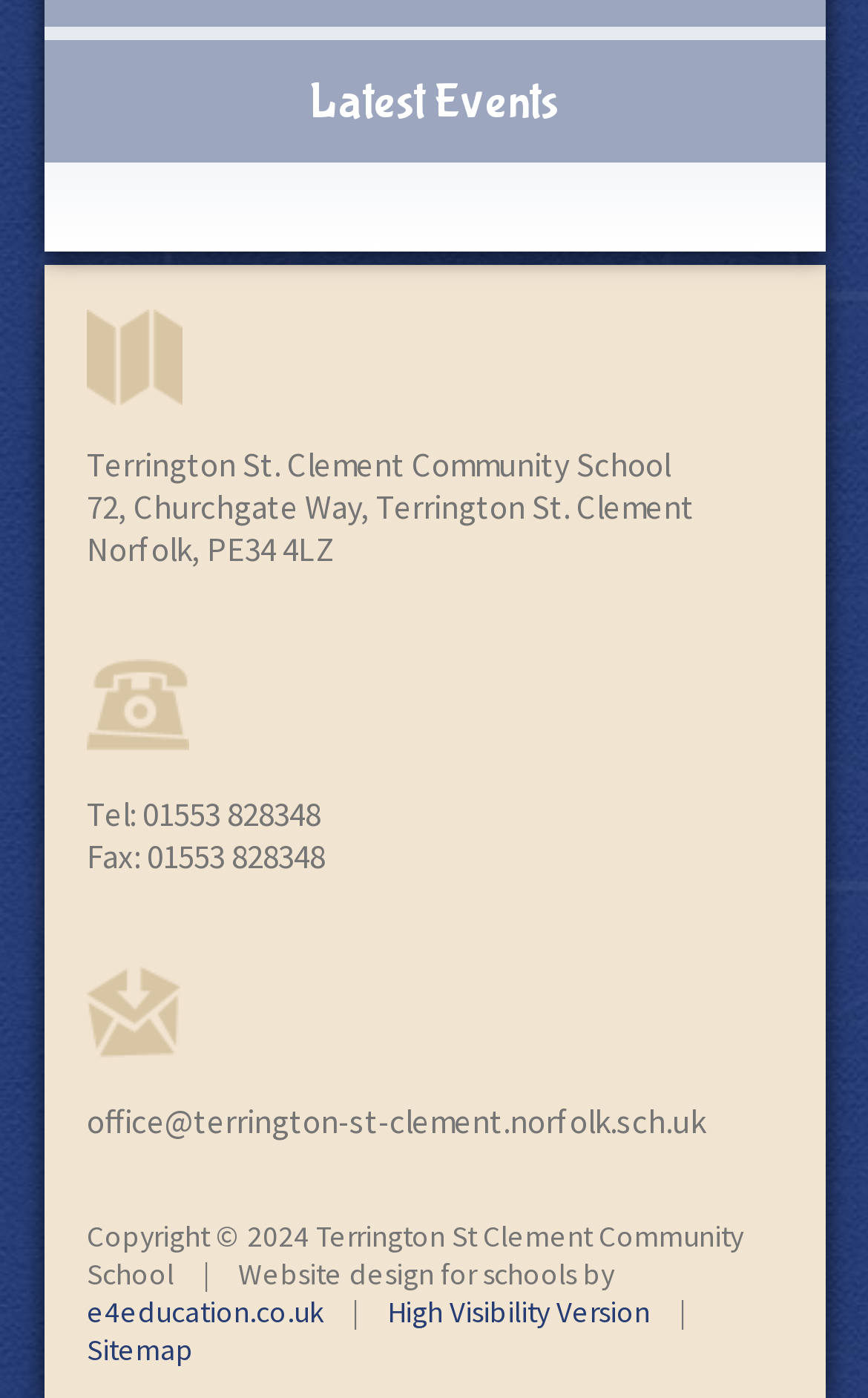Refer to the screenshot and answer the following question in detail:
Who designed the website for the school?

I found the website designer by looking at the StaticText element with the text 'Website design for schools by' at coordinates [0.267, 0.898, 0.708, 0.925], and then looking at the link element with the text 'e4education.co.uk' at coordinates [0.1, 0.925, 0.372, 0.952].